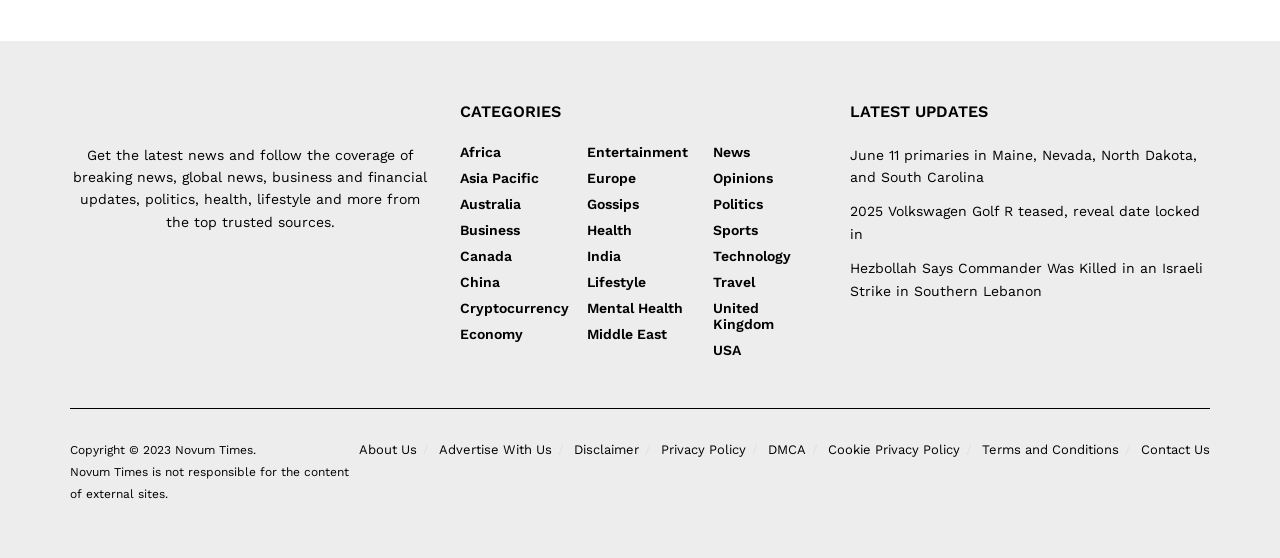Find the bounding box coordinates of the area that needs to be clicked in order to achieve the following instruction: "Read the latest update on 'June 11 primaries in Maine, Nevada, North Dakota, and South Carolina'". The coordinates should be specified as four float numbers between 0 and 1, i.e., [left, top, right, bottom].

[0.664, 0.263, 0.935, 0.332]